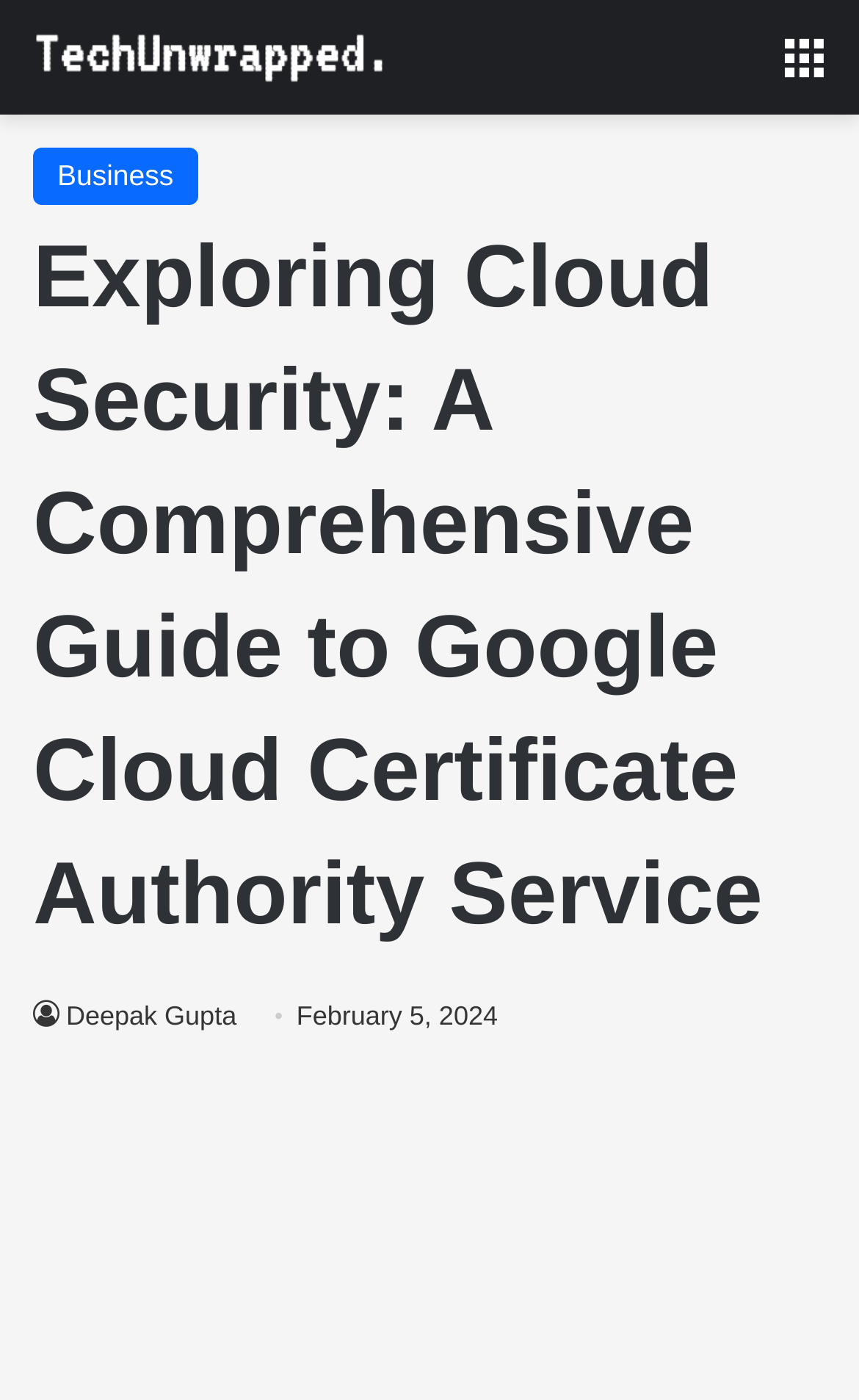What is the purpose of the menu icon?
Could you please answer the question thoroughly and with as much detail as possible?

I inferred the purpose of the menu icon by looking at the link element, which contains the text ' Menu'. The presence of this element suggests that the icon is used to open the menu, allowing users to navigate the website.